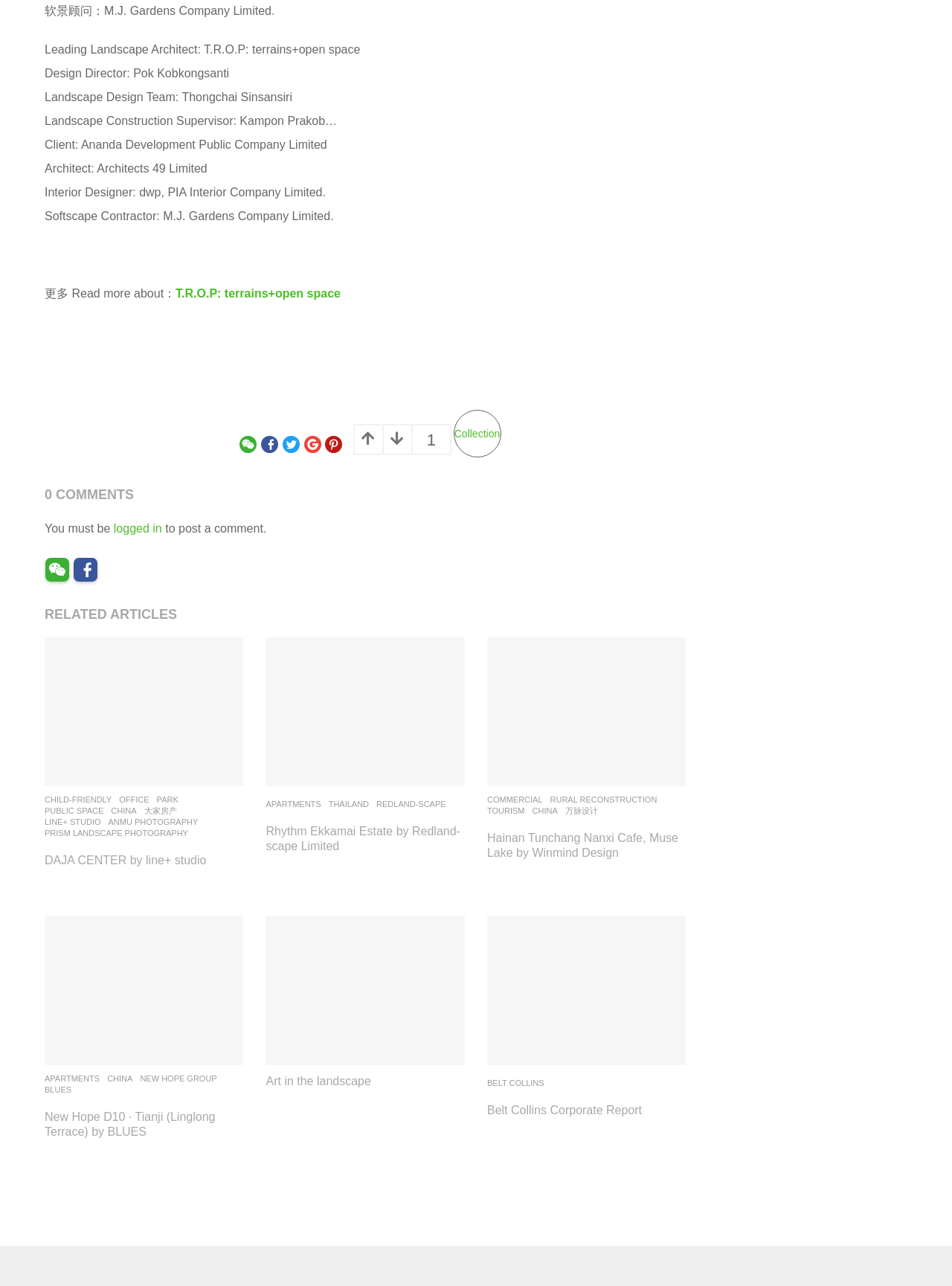Please specify the coordinates of the bounding box for the element that should be clicked to carry out this instruction: "View DAJA CENTER by line+ studio". The coordinates must be four float numbers between 0 and 1, formatted as [left, top, right, bottom].

[0.047, 0.495, 0.256, 0.612]